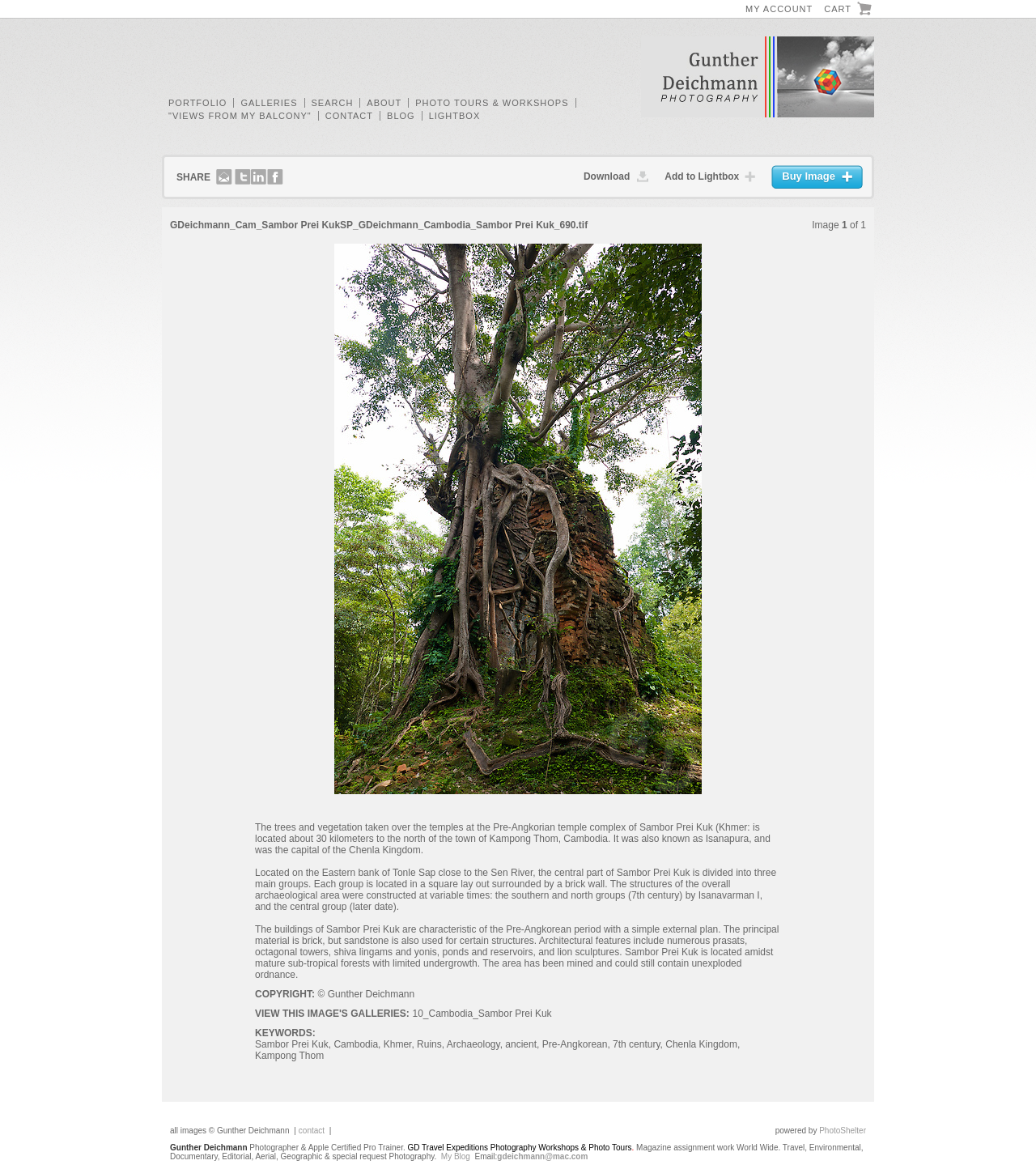Locate the bounding box coordinates of the area where you should click to accomplish the instruction: "Click on CONTACT".

[0.31, 0.093, 0.364, 0.105]